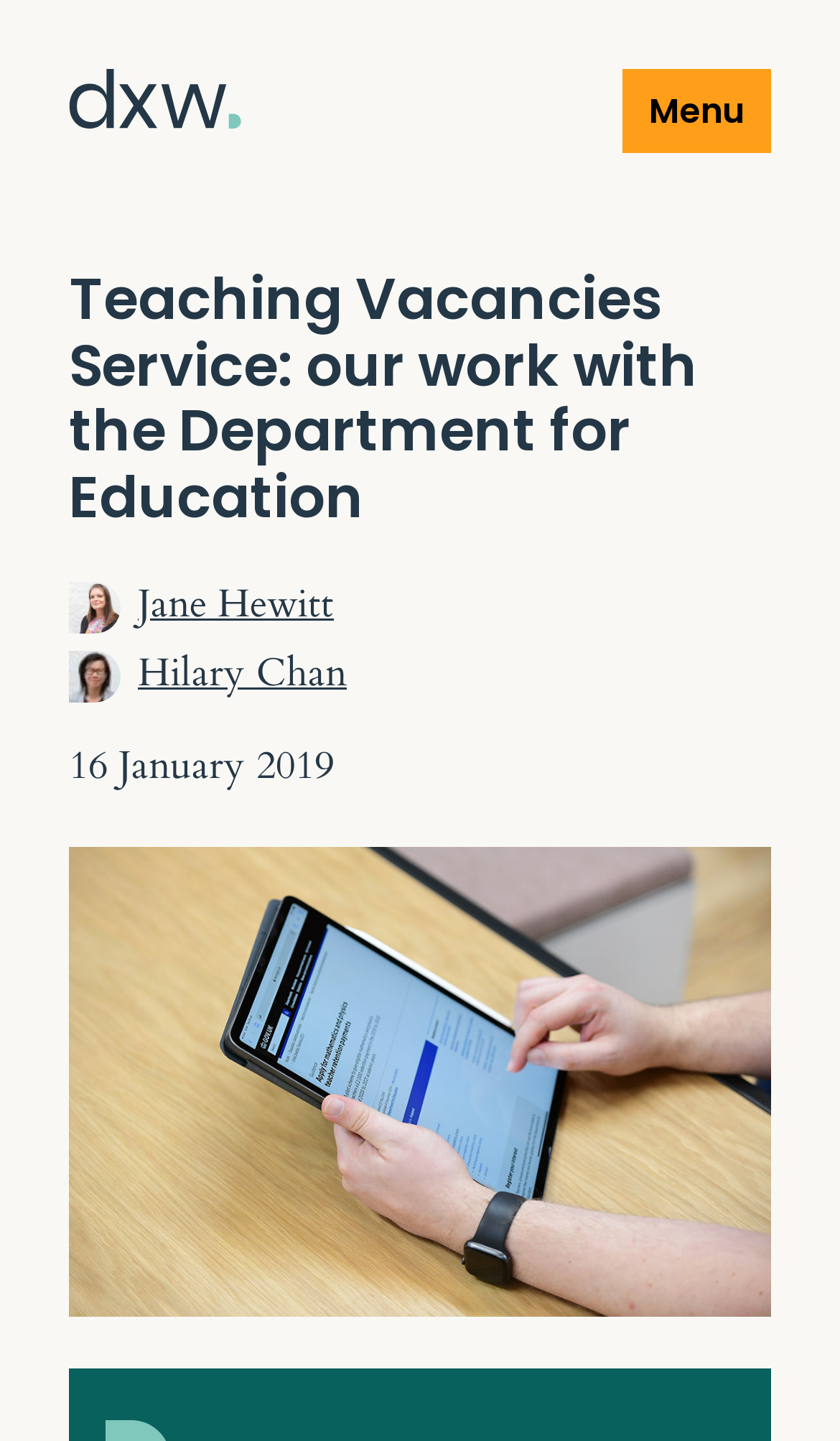Generate a comprehensive caption for the webpage you are viewing.

The webpage is about the Teaching Vacancies Service, specifically highlighting the collaboration with the Department for Education. At the top left corner, there is a link to "dxw" accompanied by a small image. 

On the top right corner, there is a button to show or hide the top-level navigation menu. When expanded, the menu displays the title "Teaching Vacancies Service: our work with the Department for Education" in a heading format.

Below the title, there are two links to individuals, Jane Hewitt and Hilary Chan, positioned side by side. Underneath these links, there is a timestamp indicating the date "16 January 2019". 

The main content of the webpage is occupied by a large figure or image that spans across the entire width, taking up most of the page's vertical space.